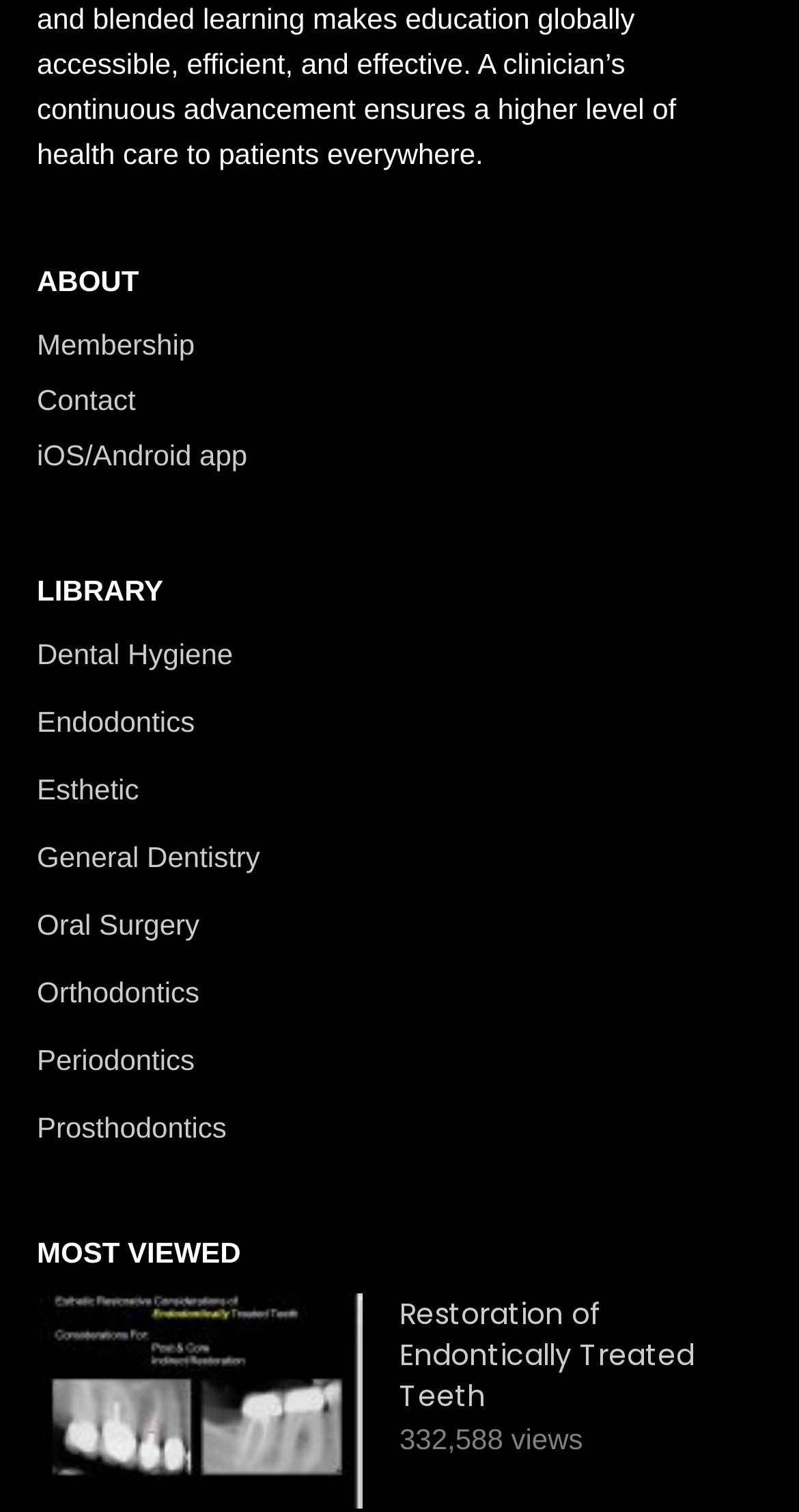Review the image closely and give a comprehensive answer to the question: How many views does the most viewed article have?

The StaticText element under the 'MOST VIEWED' article heading displays the view count as '332,588 views'.